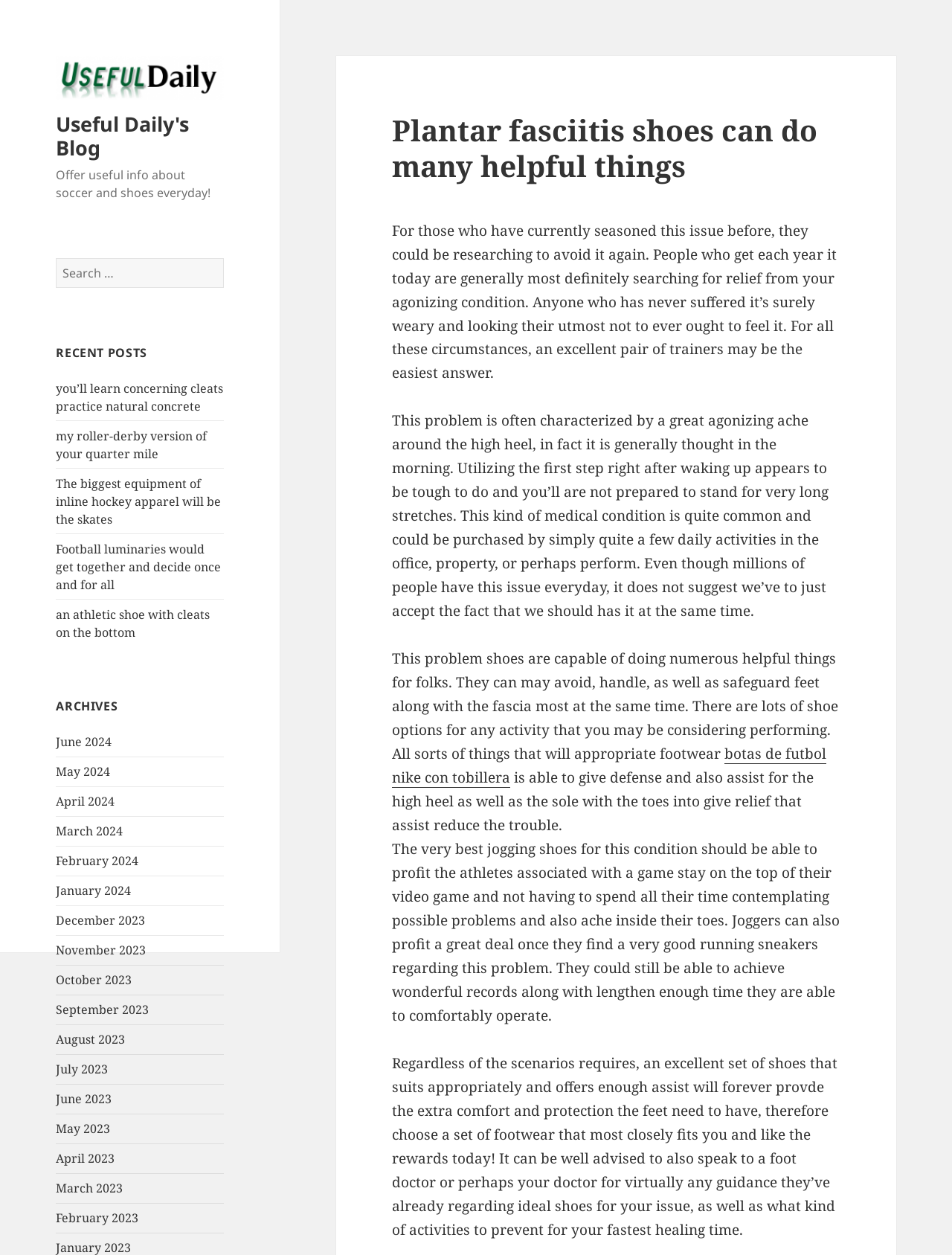From the element description: "parent_node: Useful Daily's Blog", extract the bounding box coordinates of the UI element. The coordinates should be expressed as four float numbers between 0 and 1, in the order [left, top, right, bottom].

[0.059, 0.054, 0.235, 0.069]